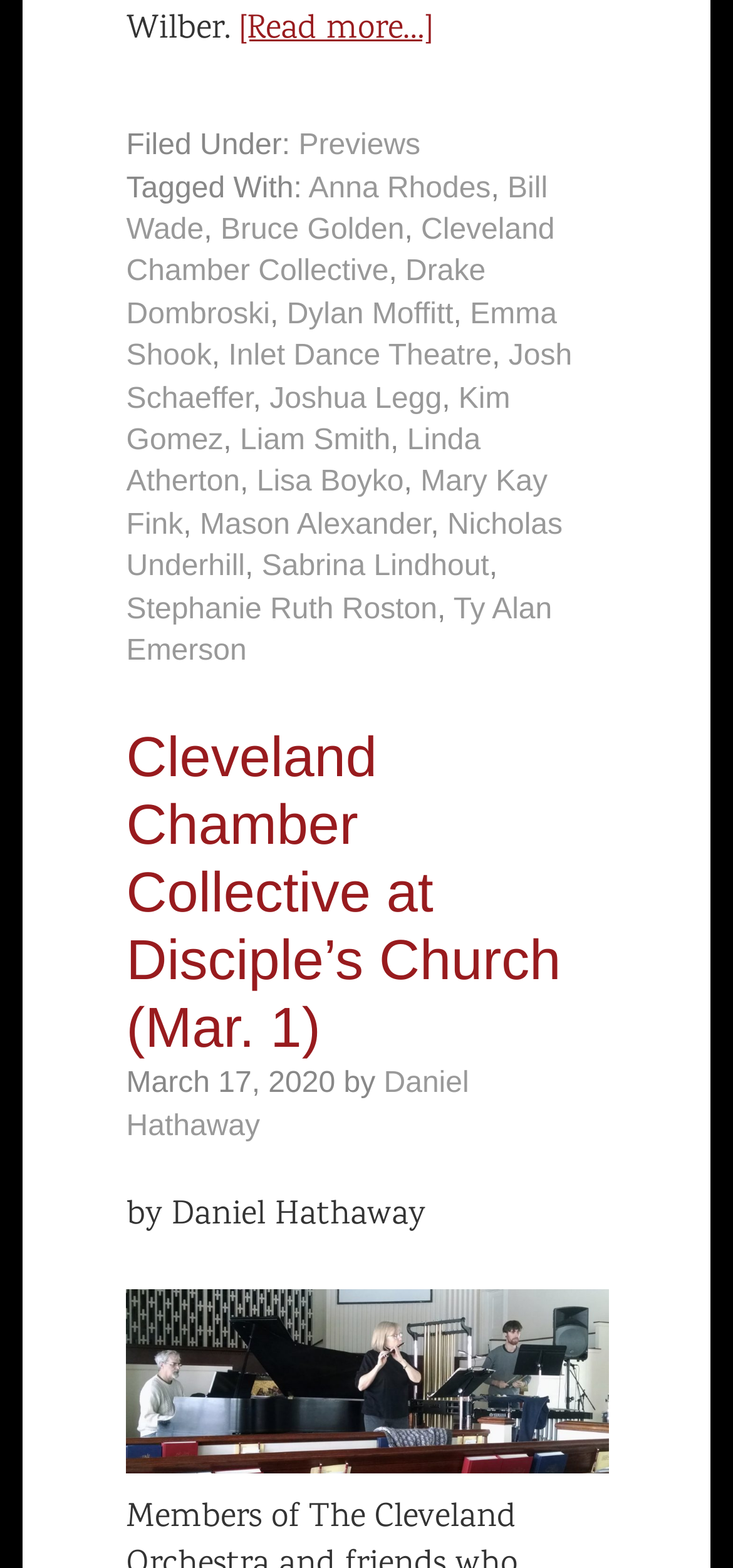Who wrote the article?
Give a single word or phrase answer based on the content of the image.

Daniel Hathaway